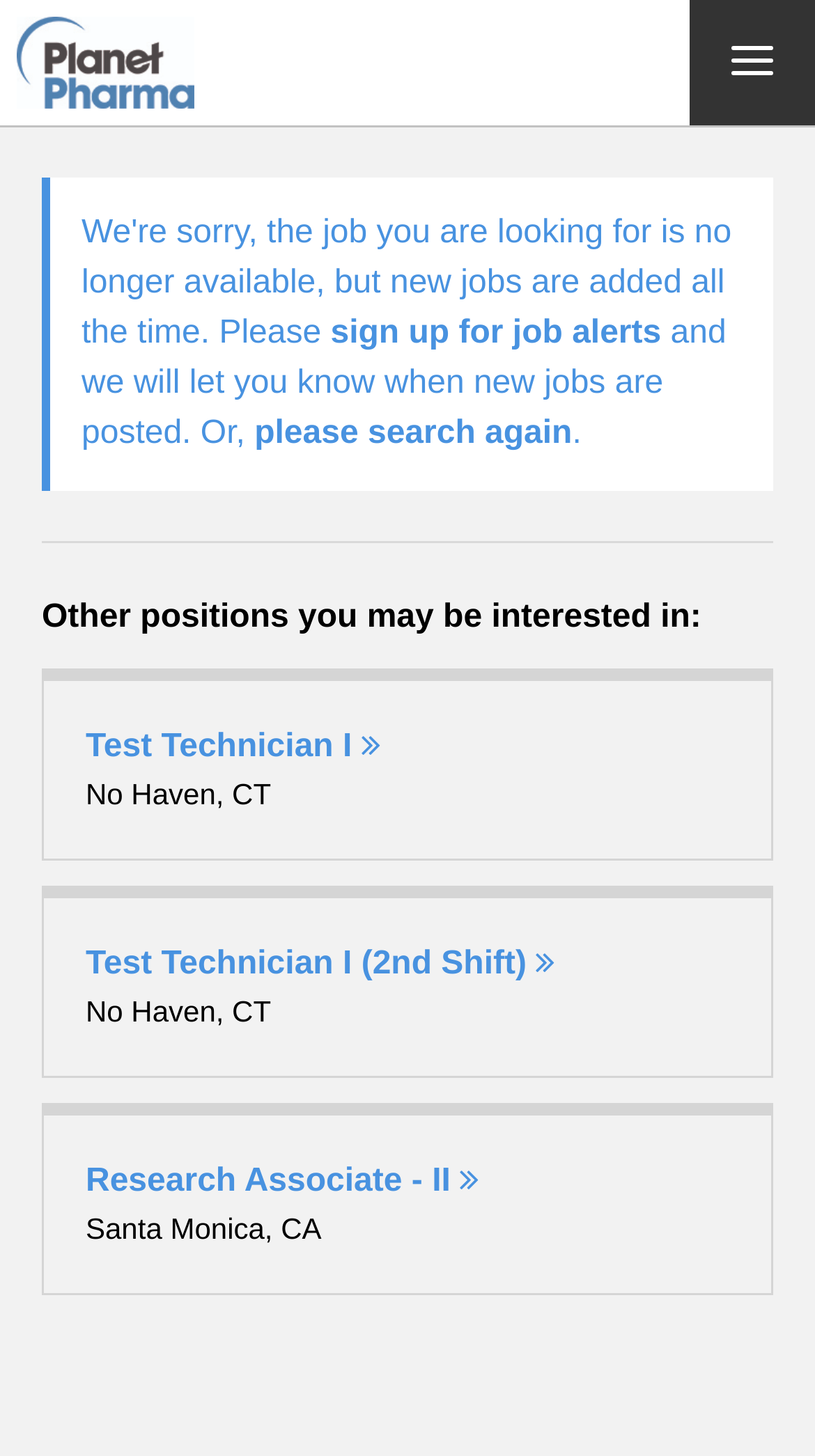Identify the bounding box coordinates for the element that needs to be clicked to fulfill this instruction: "Search for jobs again". Provide the coordinates in the format of four float numbers between 0 and 1: [left, top, right, bottom].

[0.312, 0.286, 0.702, 0.31]